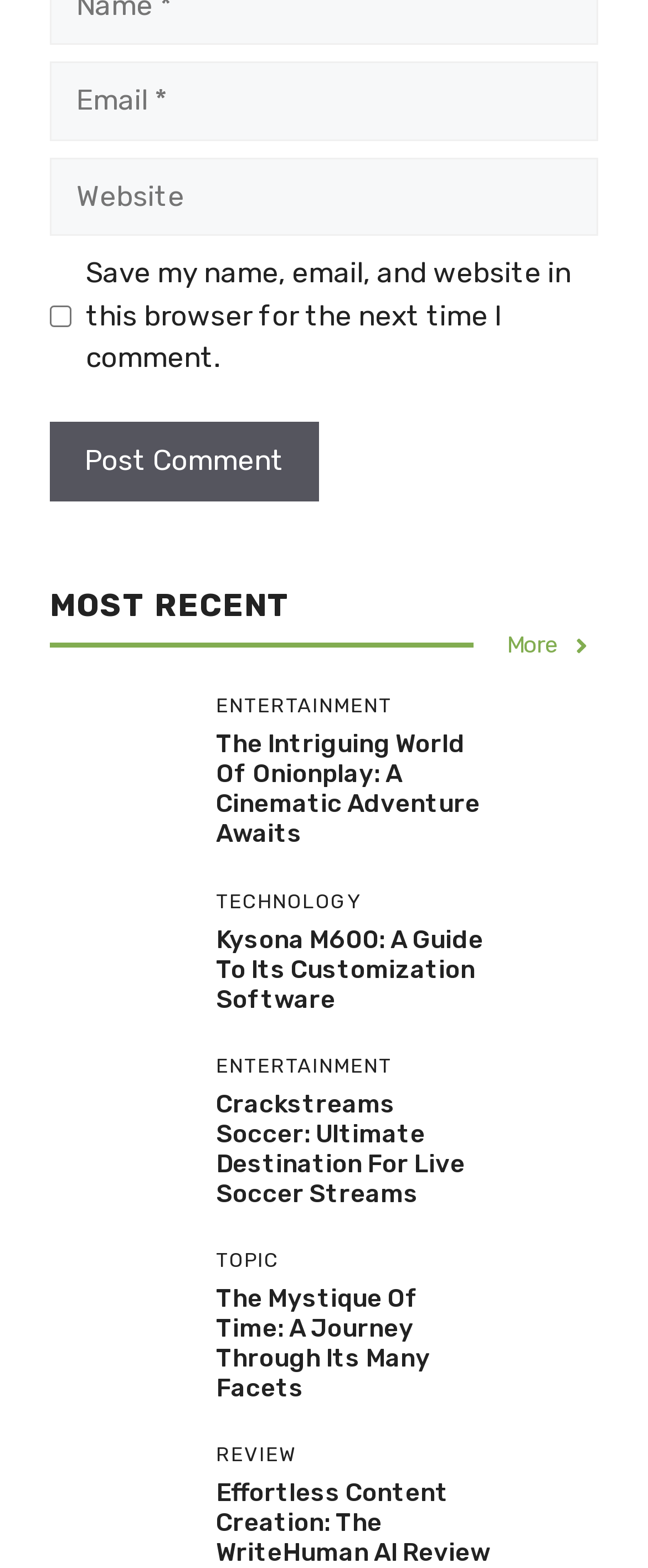Respond to the question below with a single word or phrase:
How many images are there on the webpage?

4